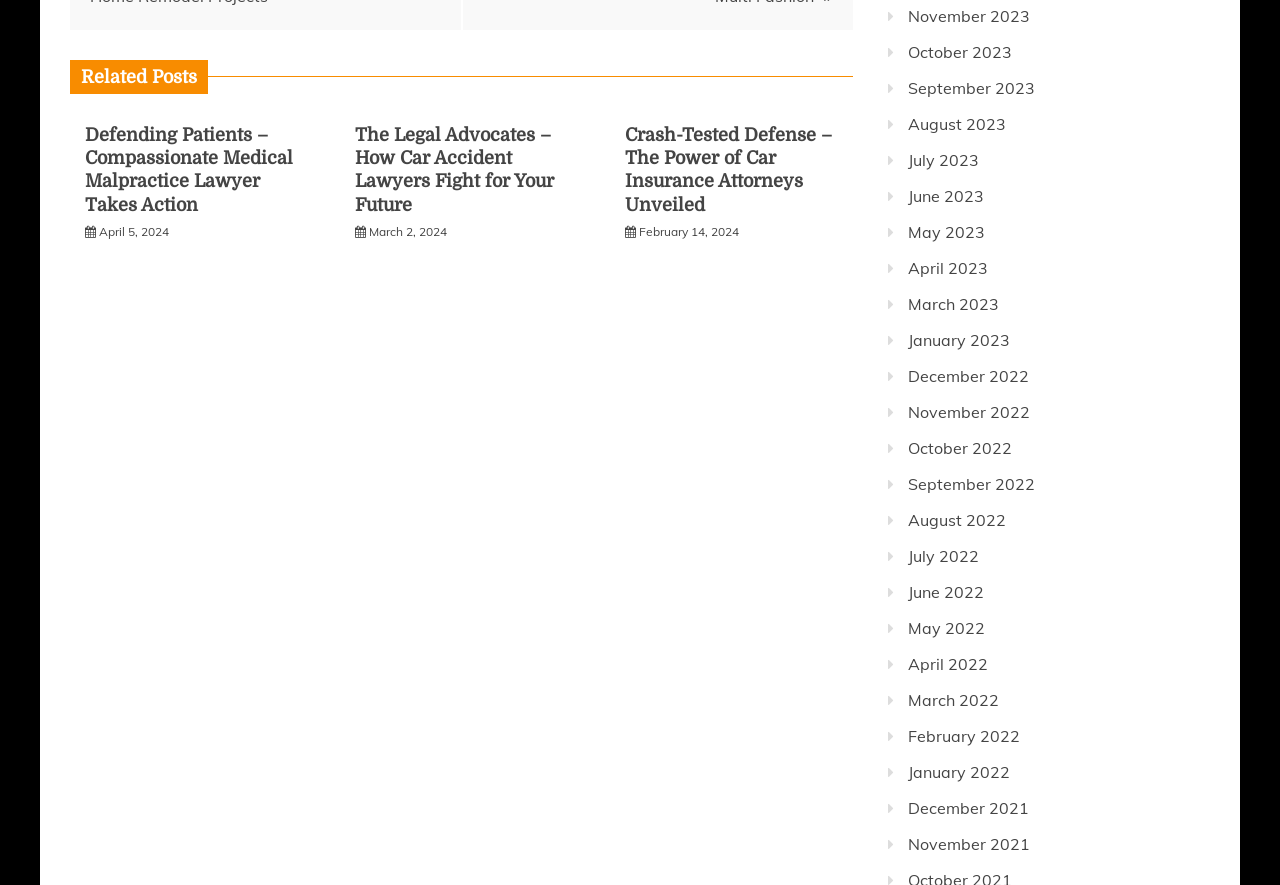Give a concise answer of one word or phrase to the question: 
How many months are listed in the archive?

24